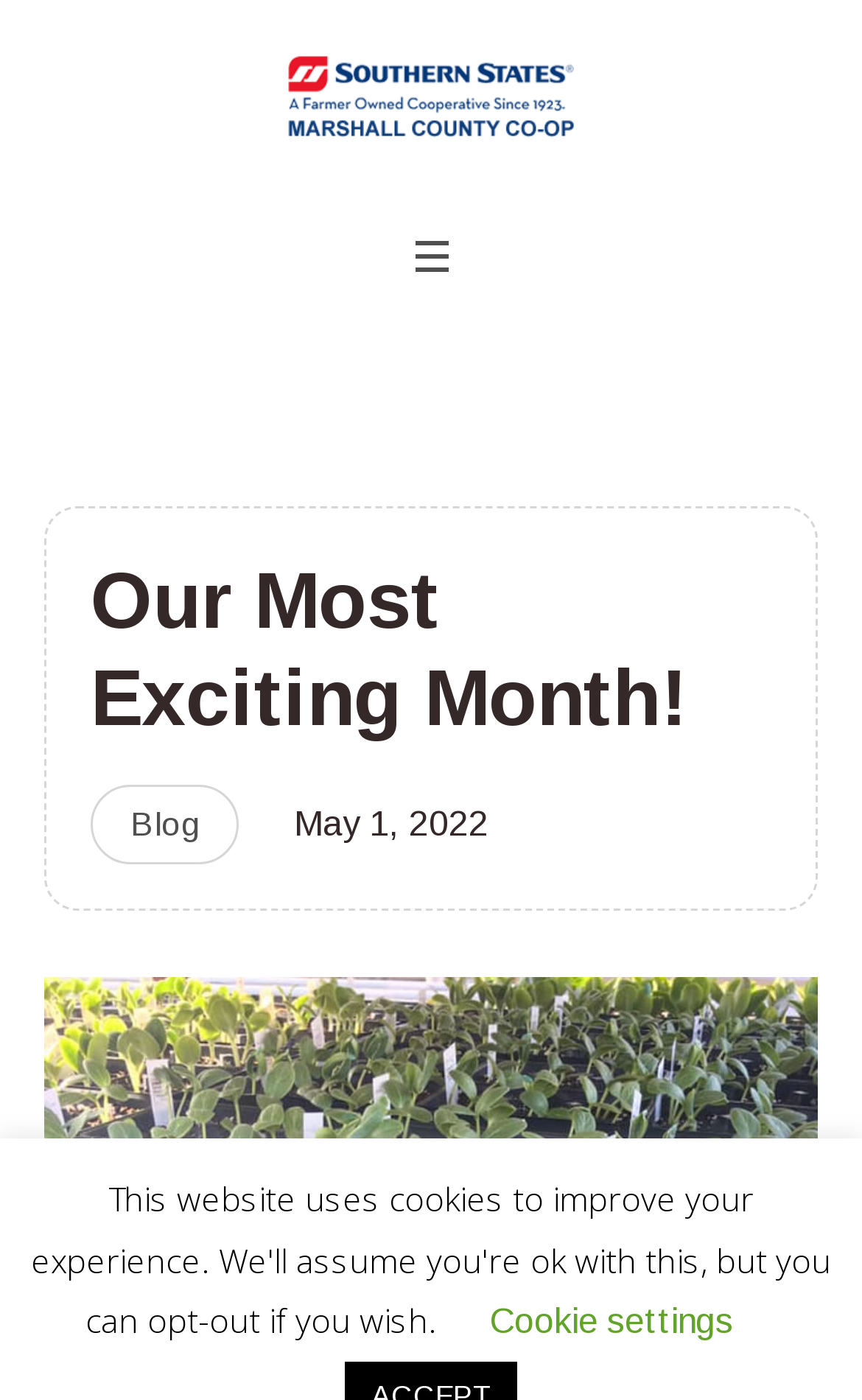Provide a one-word or short-phrase answer to the question:
What is the purpose of the button at the bottom?

Cookie settings